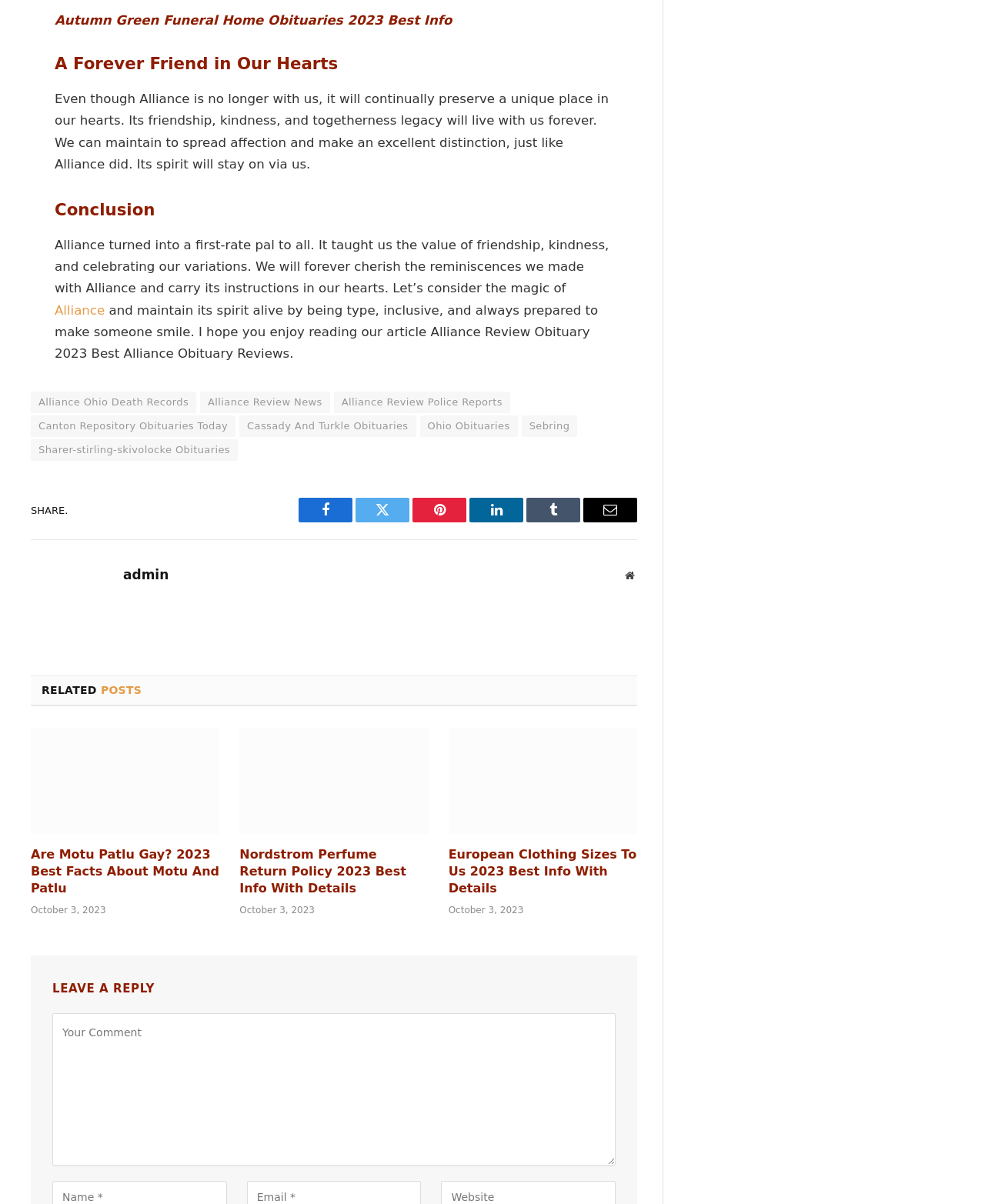Predict the bounding box of the UI element based on this description: "Facebook".

[0.303, 0.414, 0.358, 0.434]